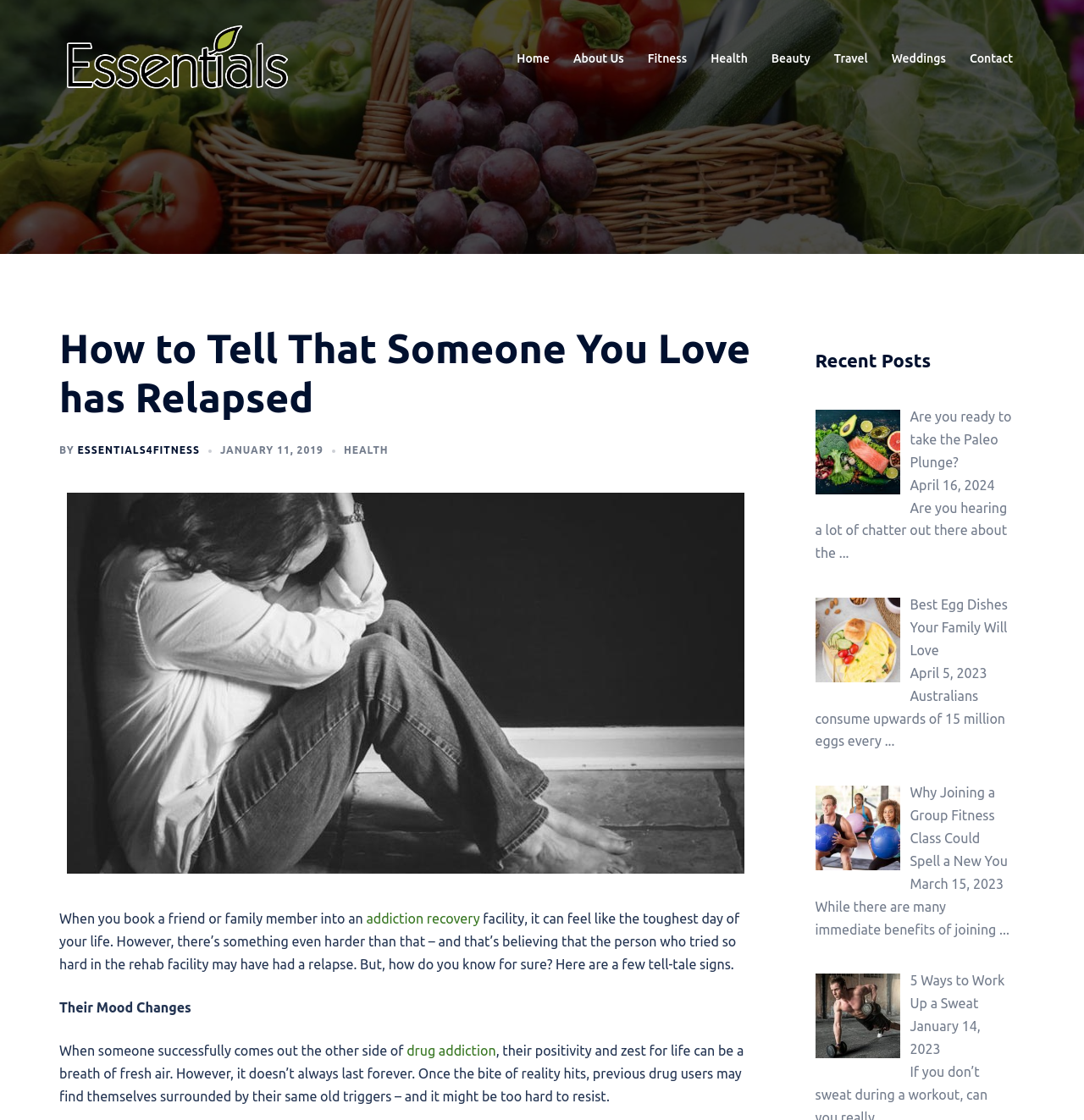What is the topic of the recent post 'Best Egg Dishes Your Family Will Love'?
Look at the image and answer with only one word or phrase.

Food